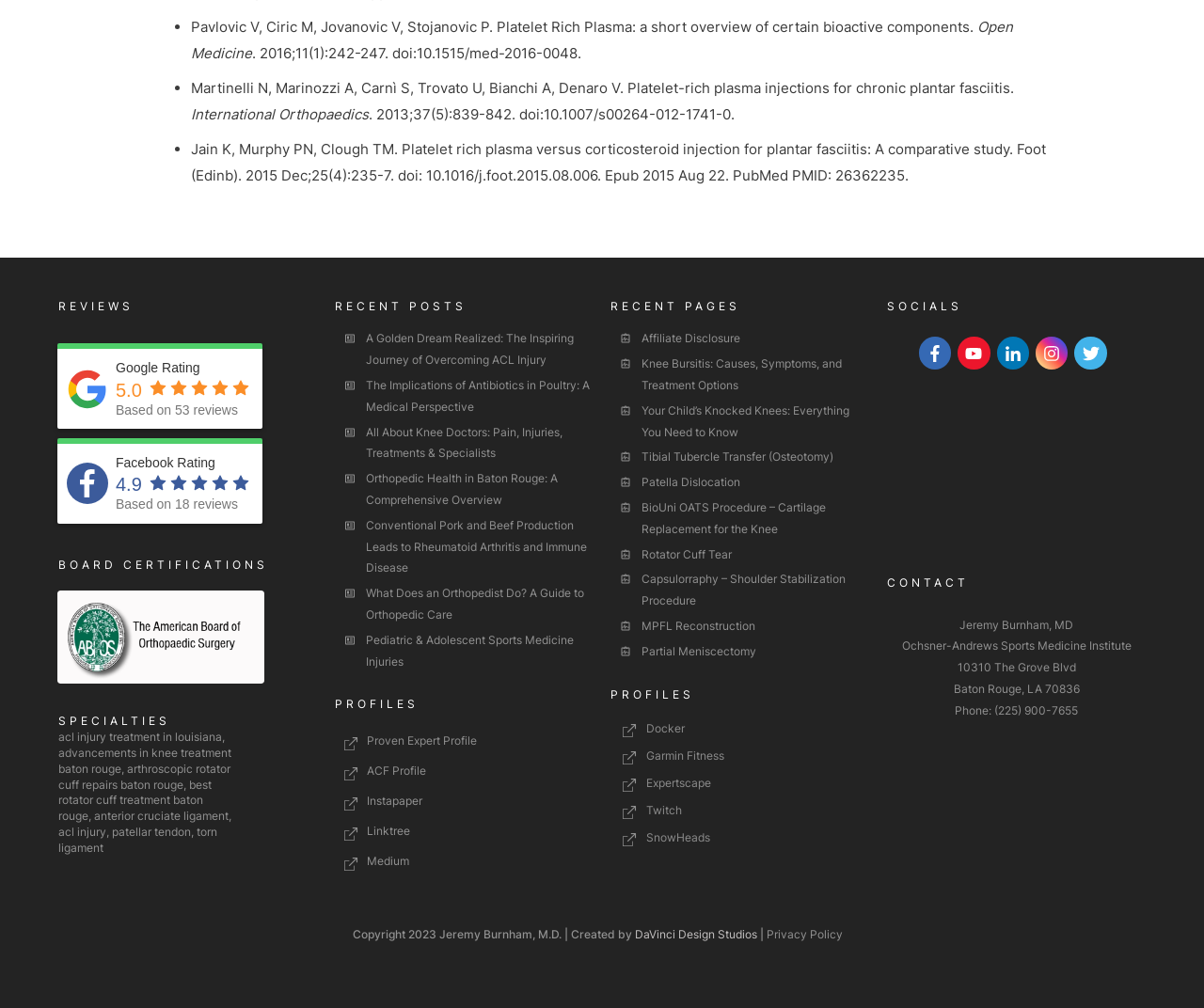Locate the bounding box coordinates of the clickable area needed to fulfill the instruction: "Read the article 'A Golden Dream Realized: The Inspiring Journey of Overcoming ACL Injury'".

[0.304, 0.326, 0.494, 0.369]